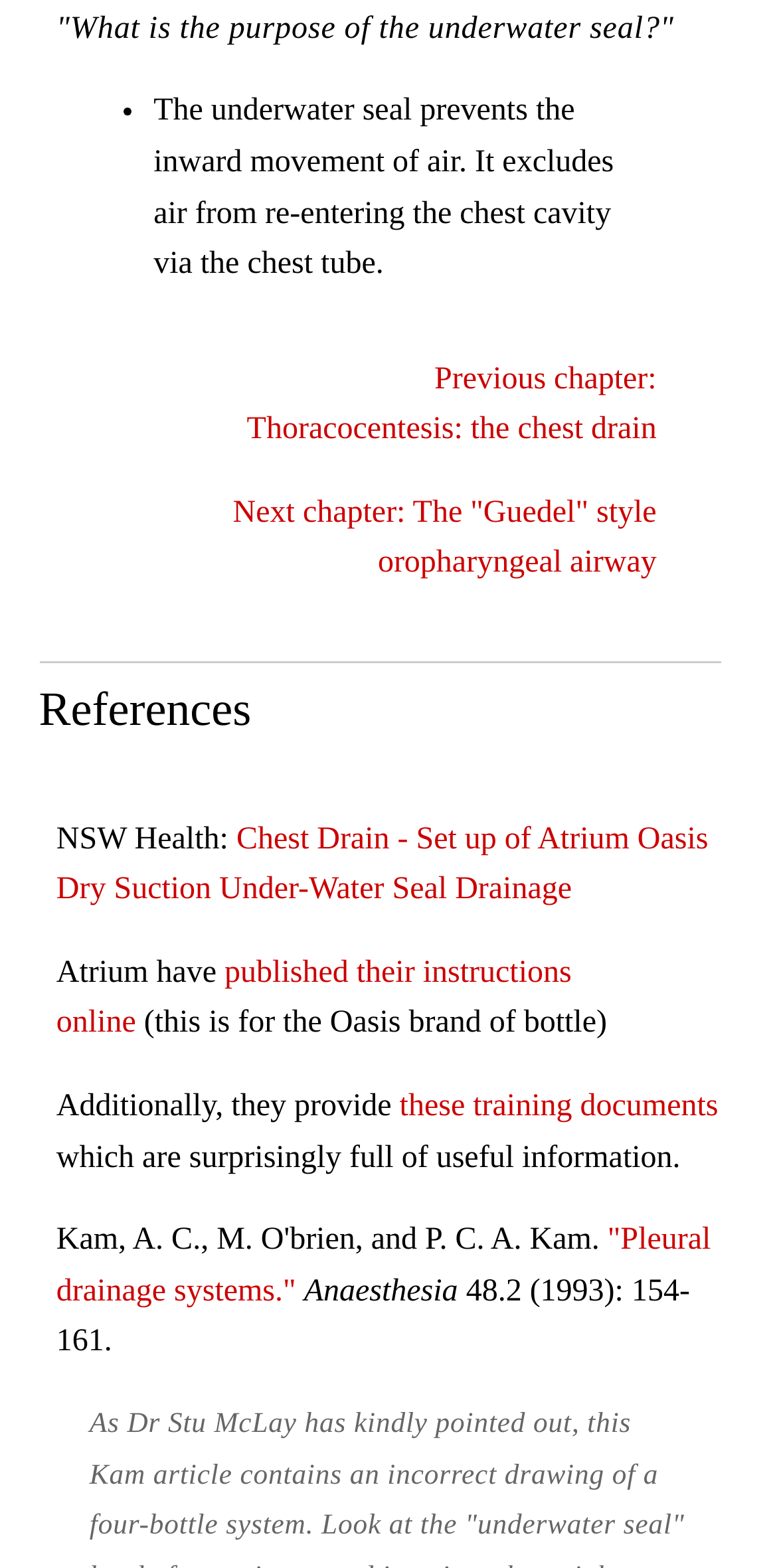What is the topic of the previous chapter?
Use the image to give a comprehensive and detailed response to the question.

The topic of the previous chapter is mentioned in the link element with the text 'Previous chapter: Thoracocentesis: the chest drain'.